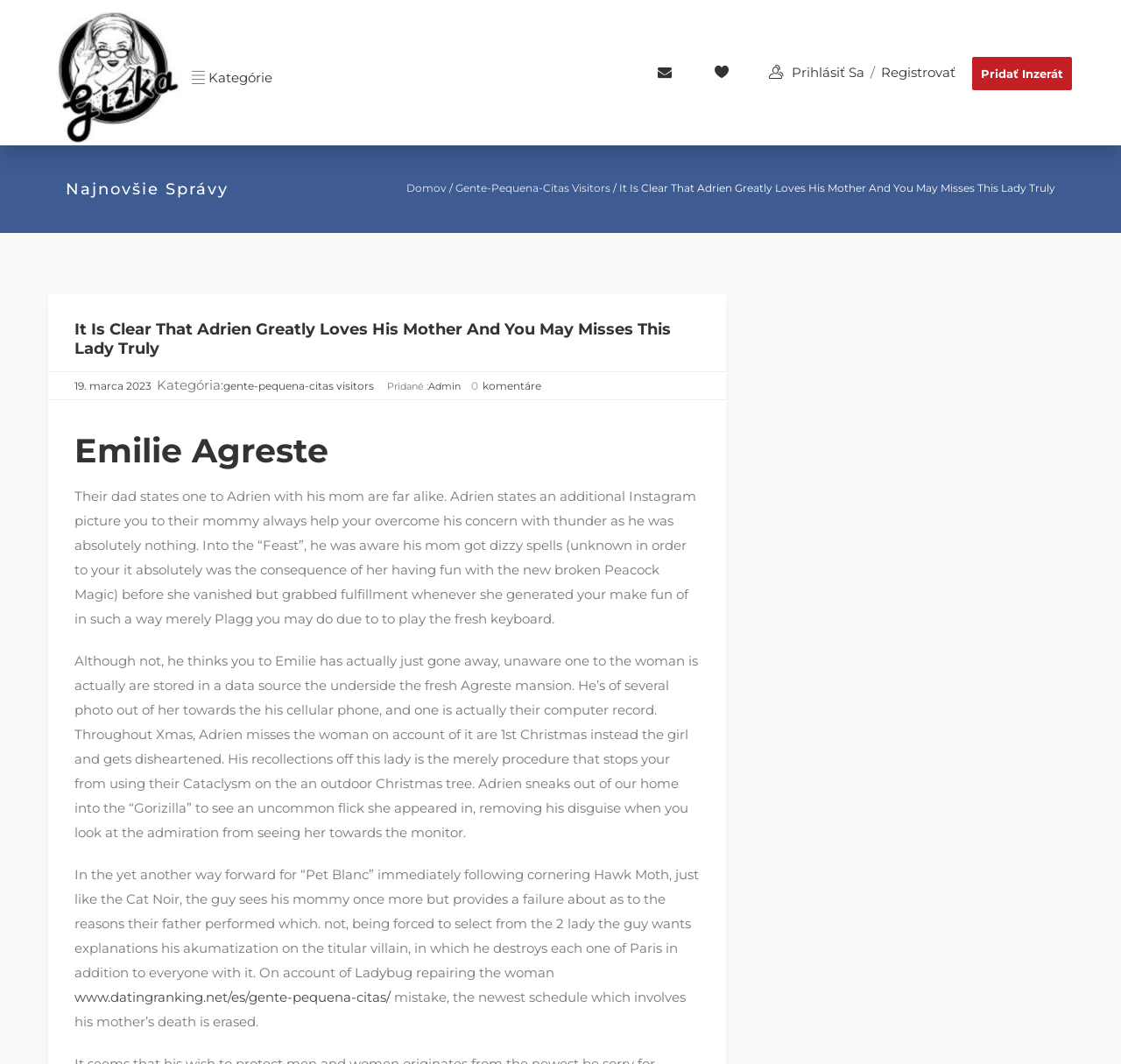Provide a brief response to the question below using one word or phrase:
What is the category of the article?

gente-pequena-citas visitors